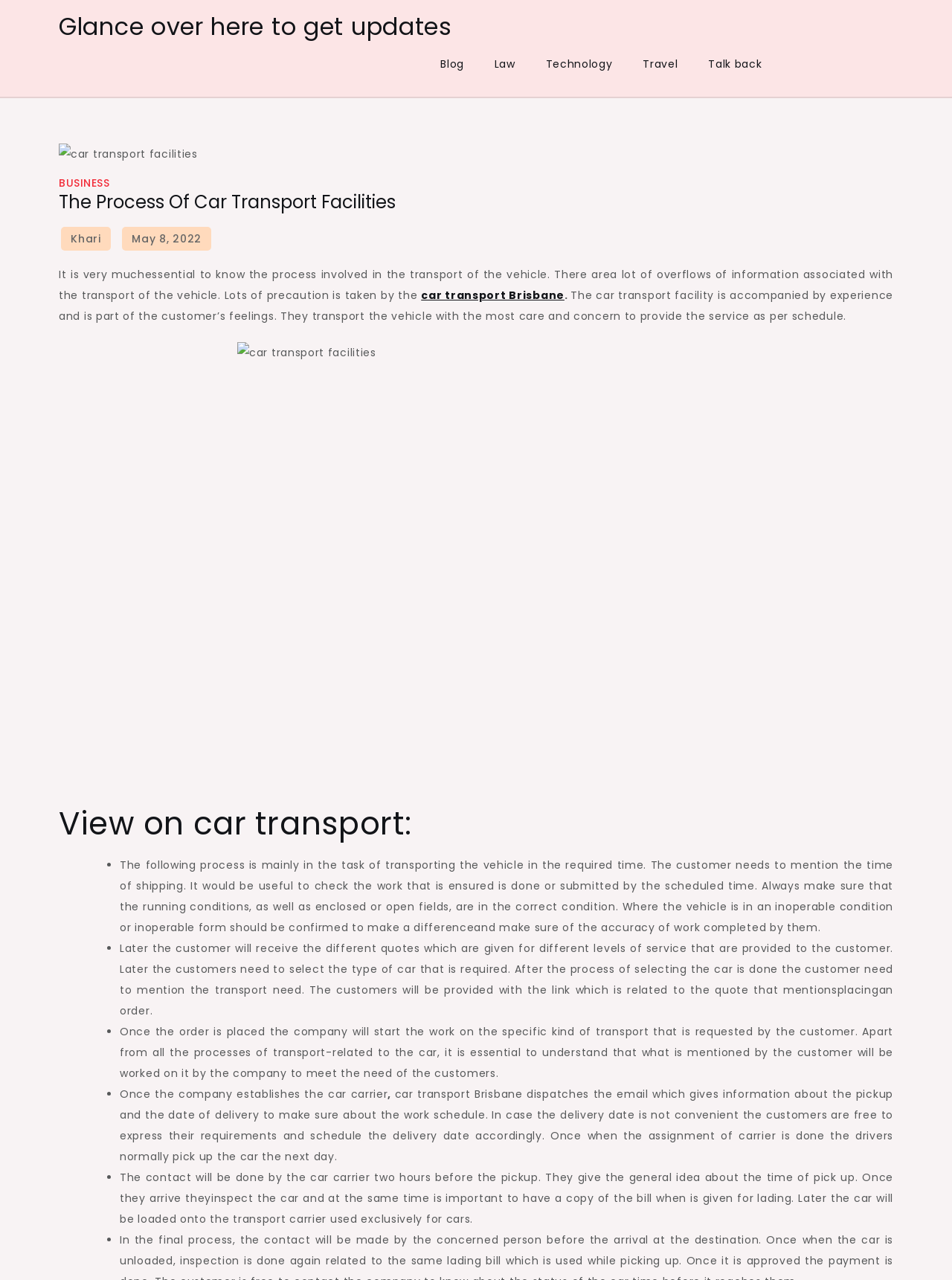Please give a concise answer to this question using a single word or phrase: 
What is the purpose of the car transport facility?

To provide service as per schedule